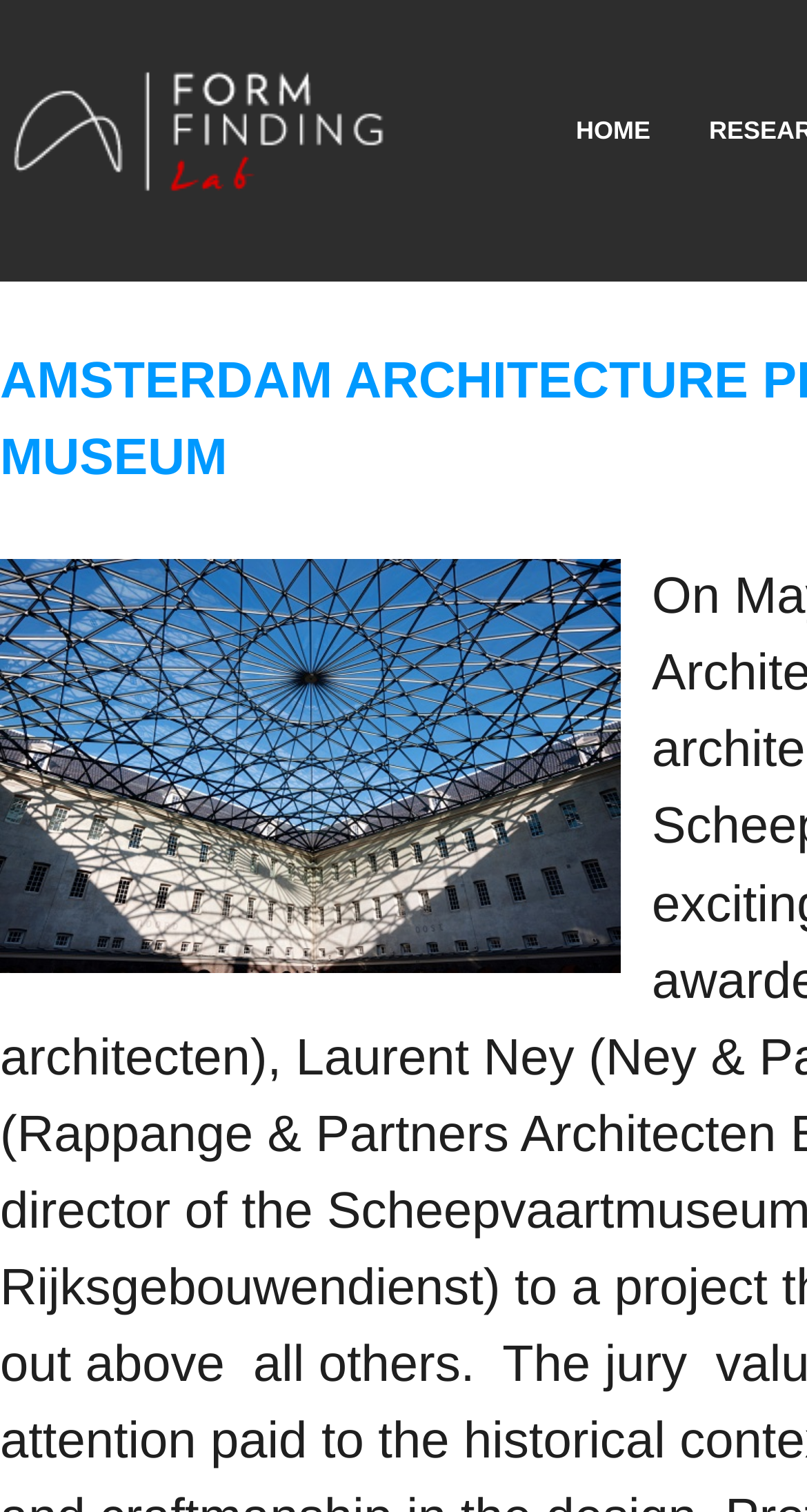Calculate the bounding box coordinates for the UI element based on the following description: "Home". Ensure the coordinates are four float numbers between 0 and 1, i.e., [left, top, right, bottom].

[0.714, 0.056, 0.806, 0.096]